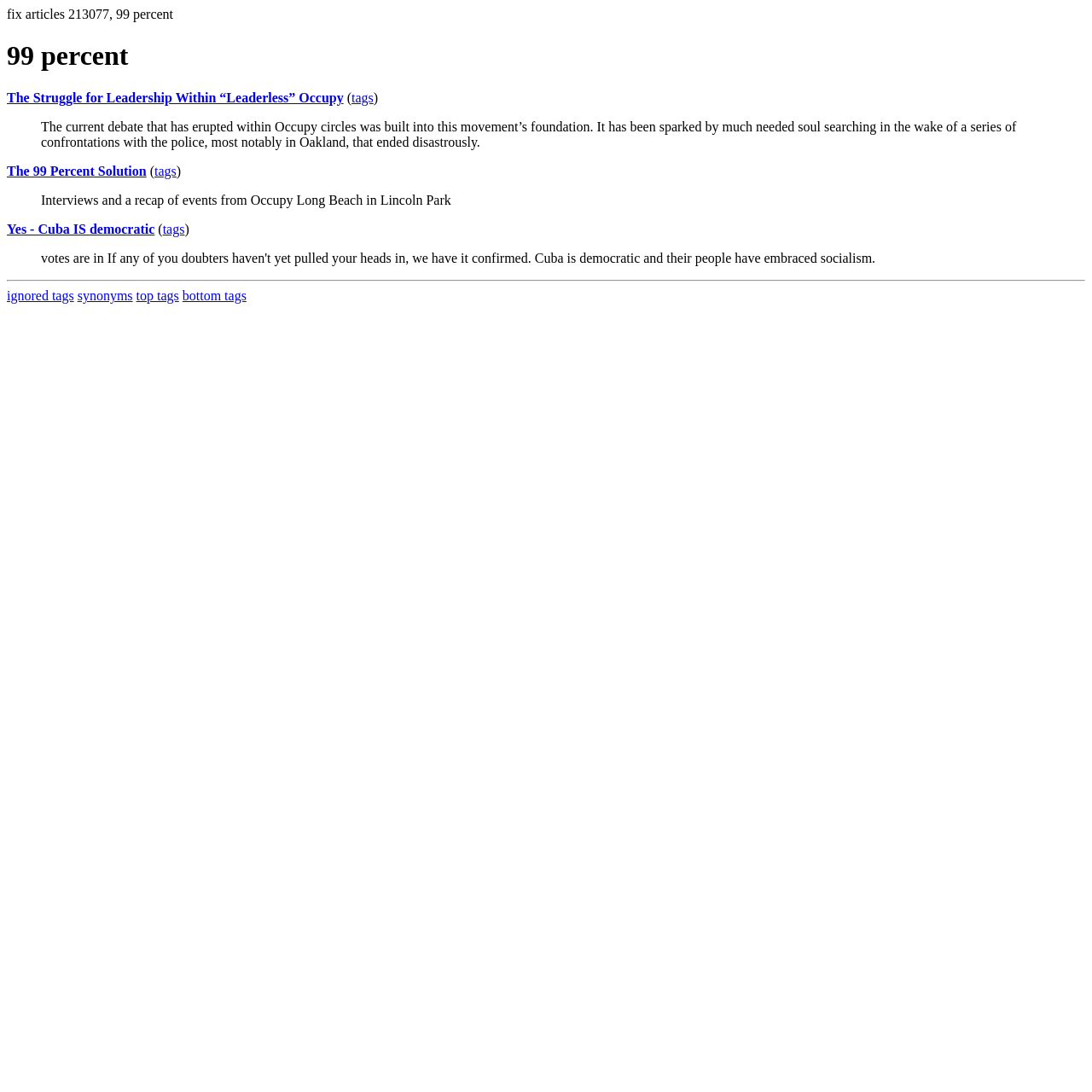How many blockquotes are on the webpage?
Give a detailed response to the question by analyzing the screenshot.

I examined the webpage structure and found three blockquote elements, each containing a piece of text.